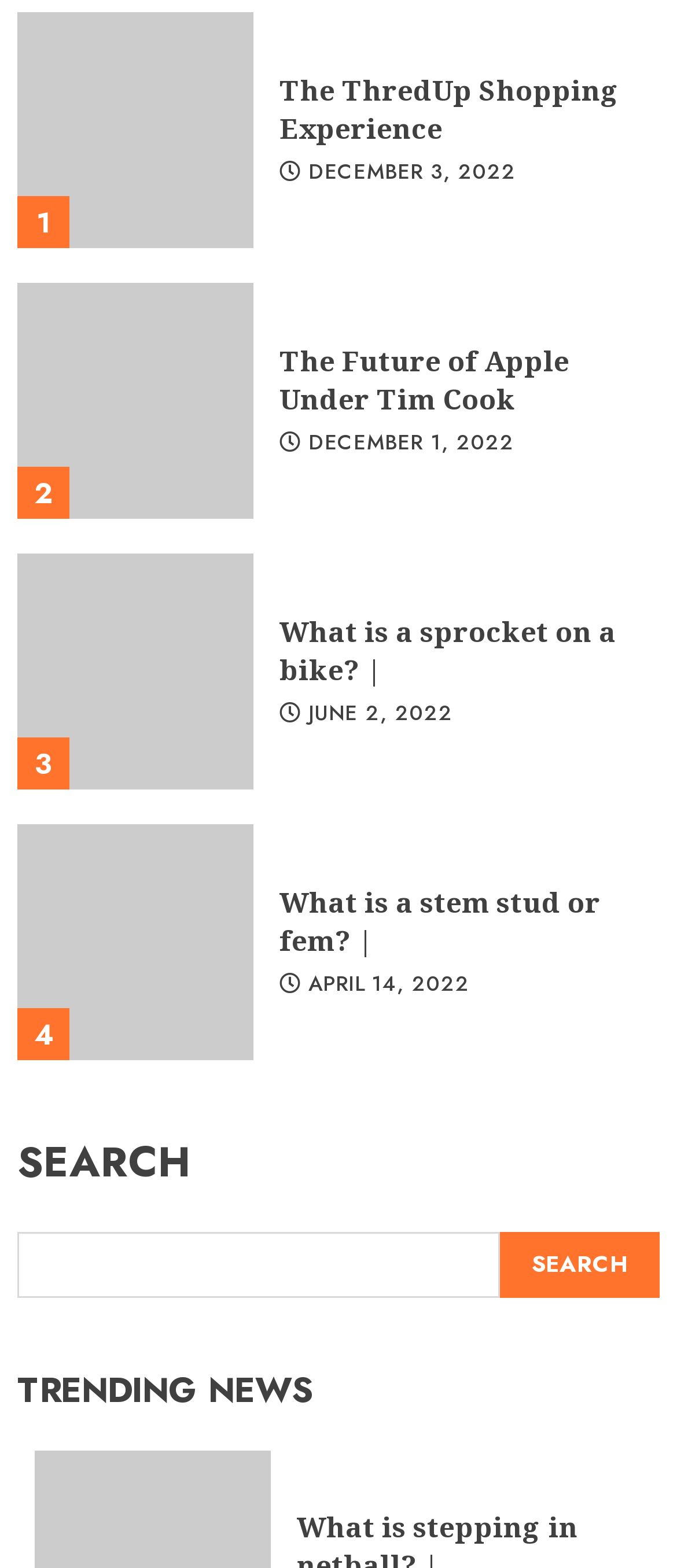What is the date of the latest news article?
Give a single word or phrase as your answer by examining the image.

DECEMBER 3, 2022